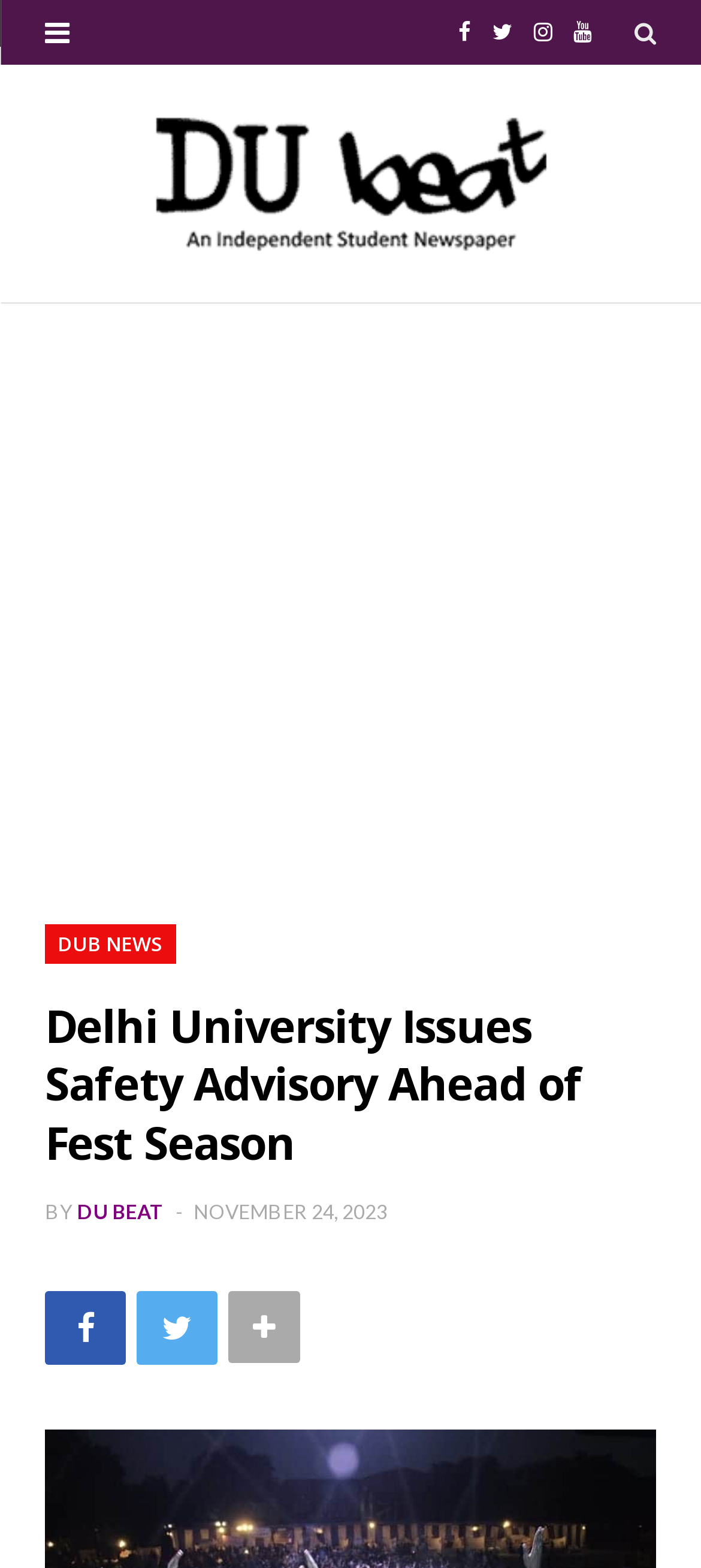Identify and extract the main heading of the webpage.

Delhi University Issues Safety Advisory Ahead of Fest Season